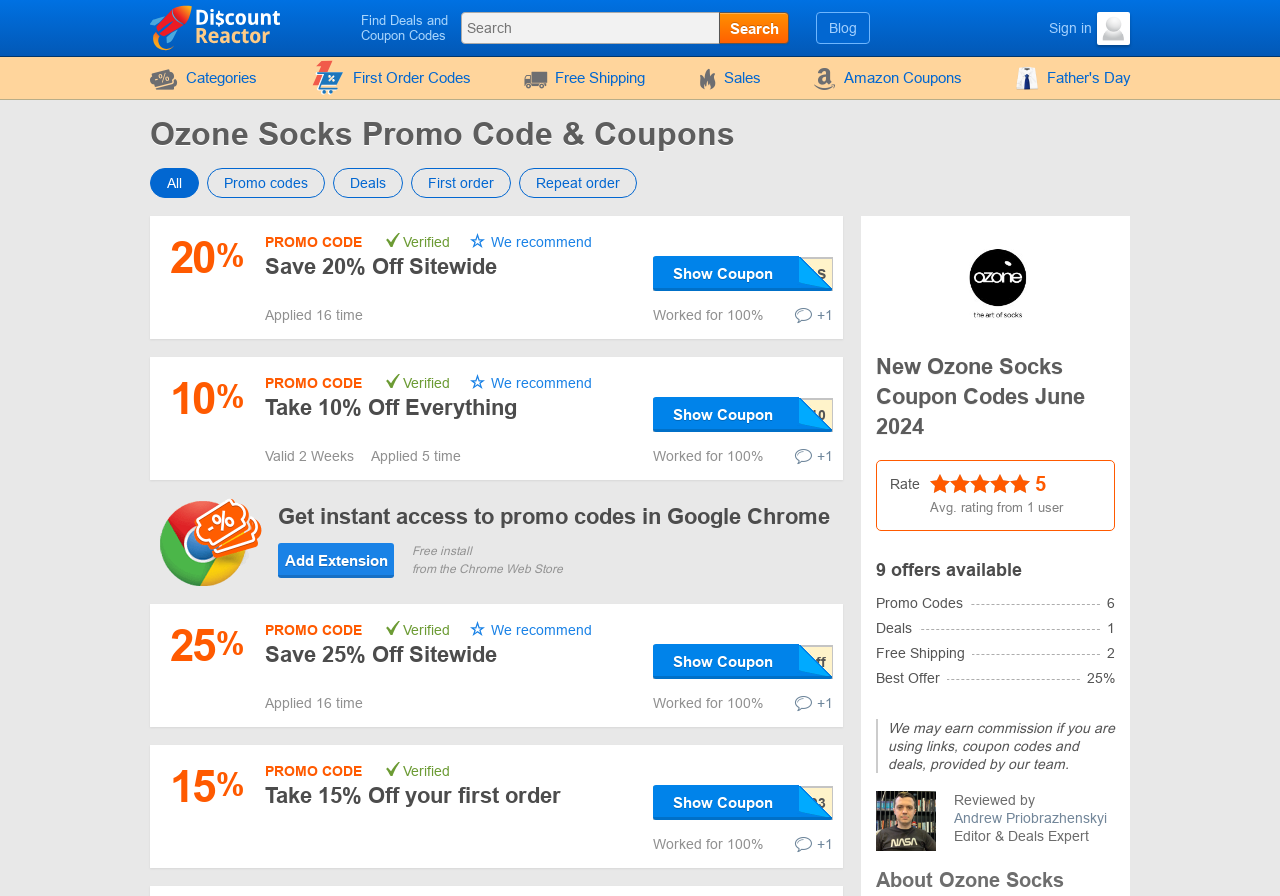Look at the image and give a detailed response to the following question: How many times has the 'Save 20% Off Sitewide' promo code been applied?

I found this answer by looking at the details of the 'Save 20% Off Sitewide' promo code, which states 'Applied 16 times'.